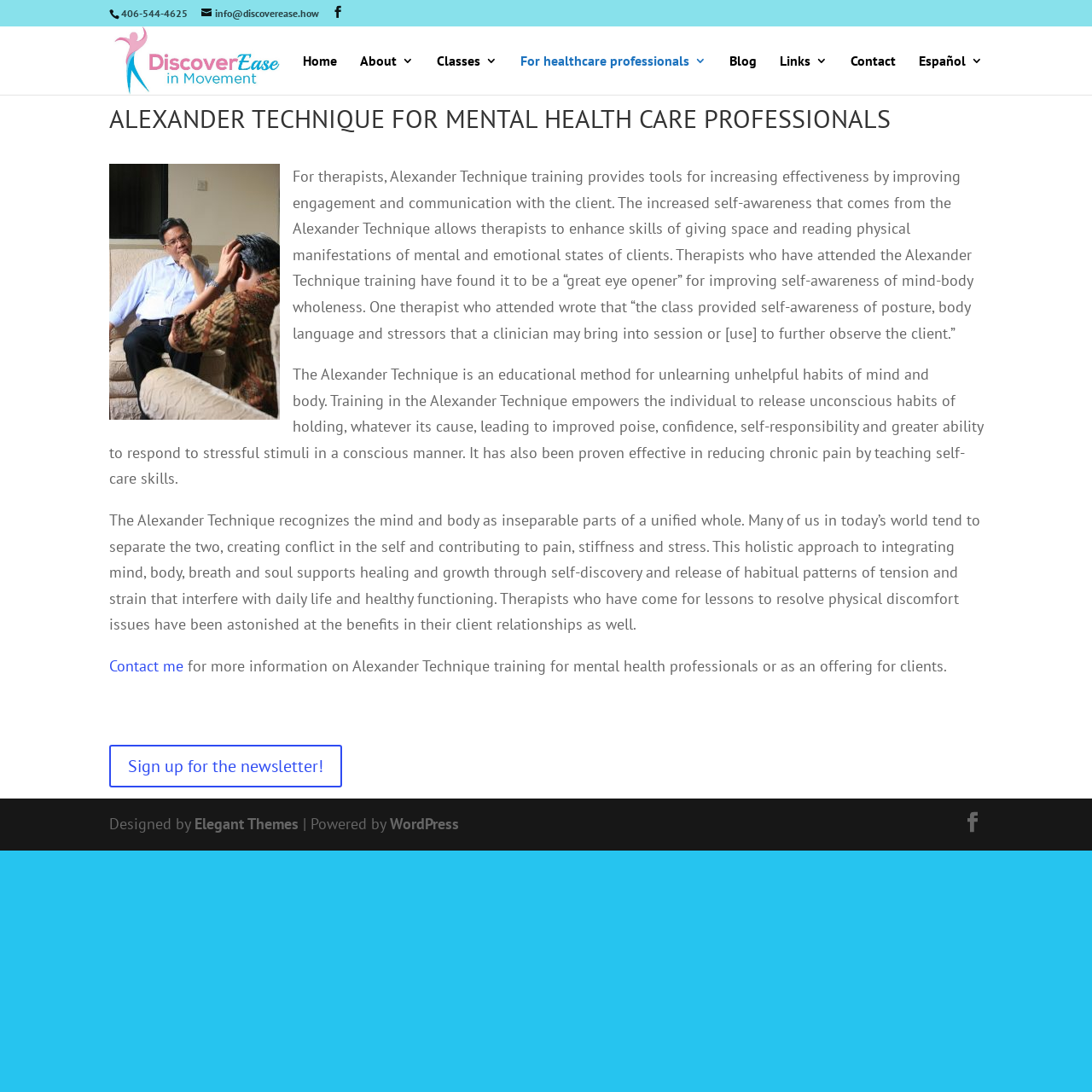Please identify the bounding box coordinates of the element's region that needs to be clicked to fulfill the following instruction: "Contact the author". The bounding box coordinates should consist of four float numbers between 0 and 1, i.e., [left, top, right, bottom].

[0.1, 0.601, 0.168, 0.619]